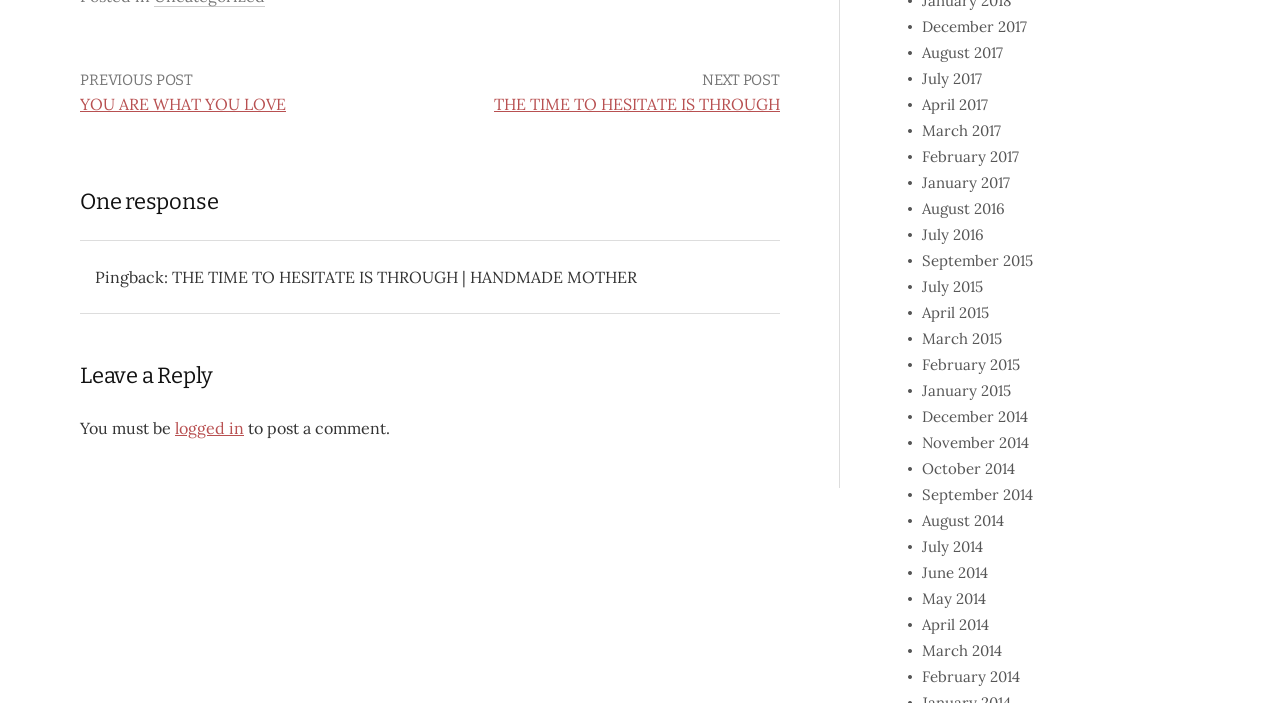How many responses are there to this post?
Please look at the screenshot and answer using one word or phrase.

One